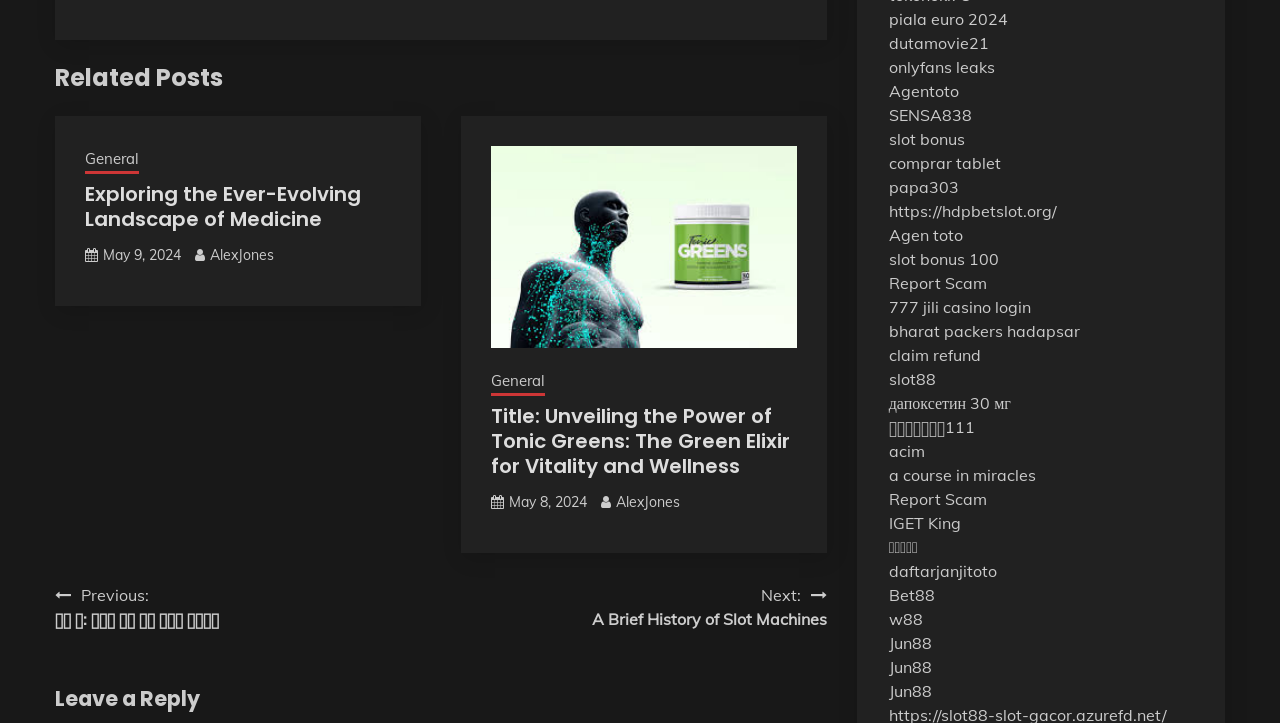Find the bounding box coordinates of the area to click in order to follow the instruction: "Read the article 'Exploring the Ever-Evolving Landscape of Medicine'".

[0.066, 0.251, 0.305, 0.32]